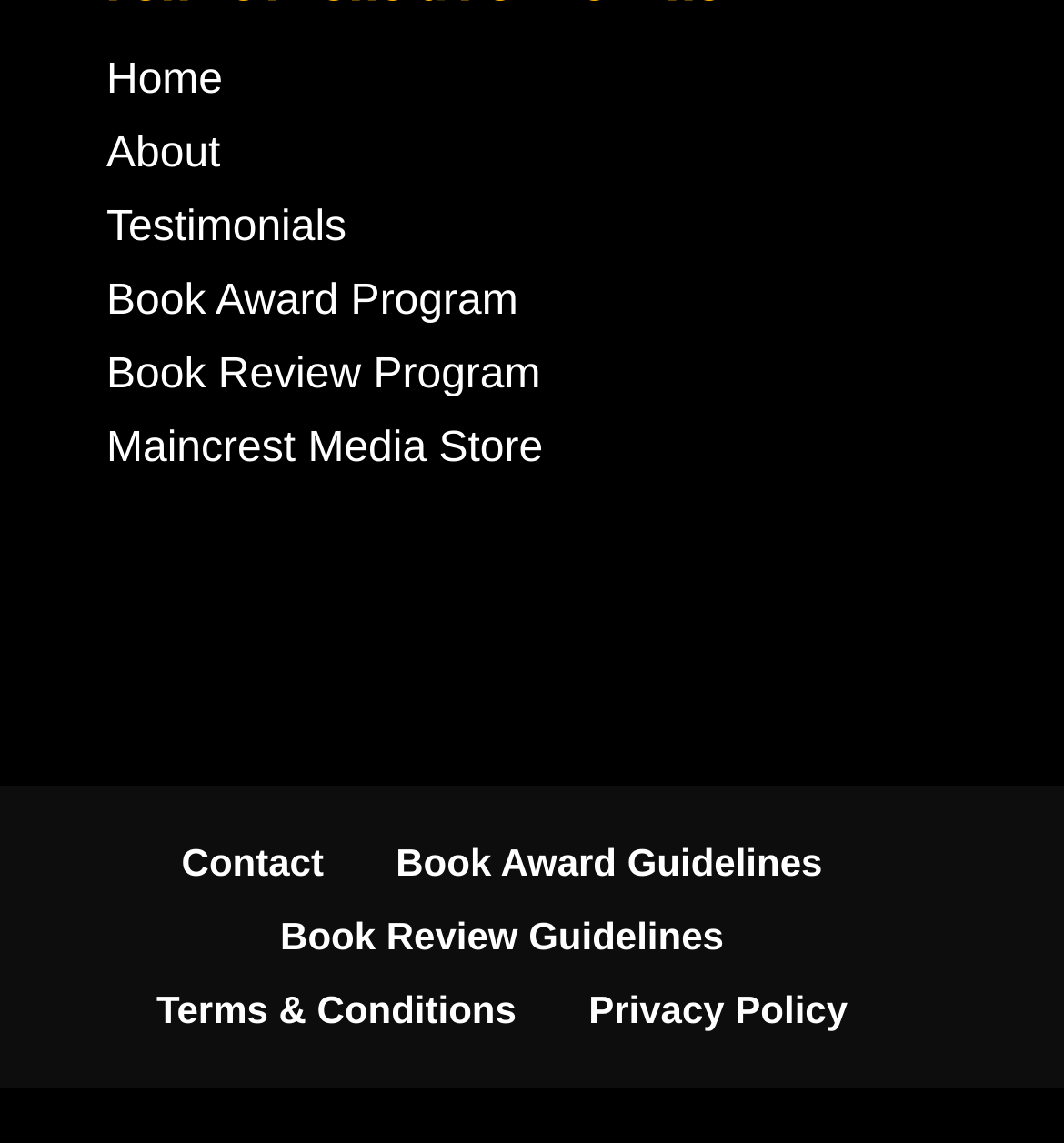Can you show the bounding box coordinates of the region to click on to complete the task described in the instruction: "view testimonials"?

[0.1, 0.179, 0.326, 0.219]